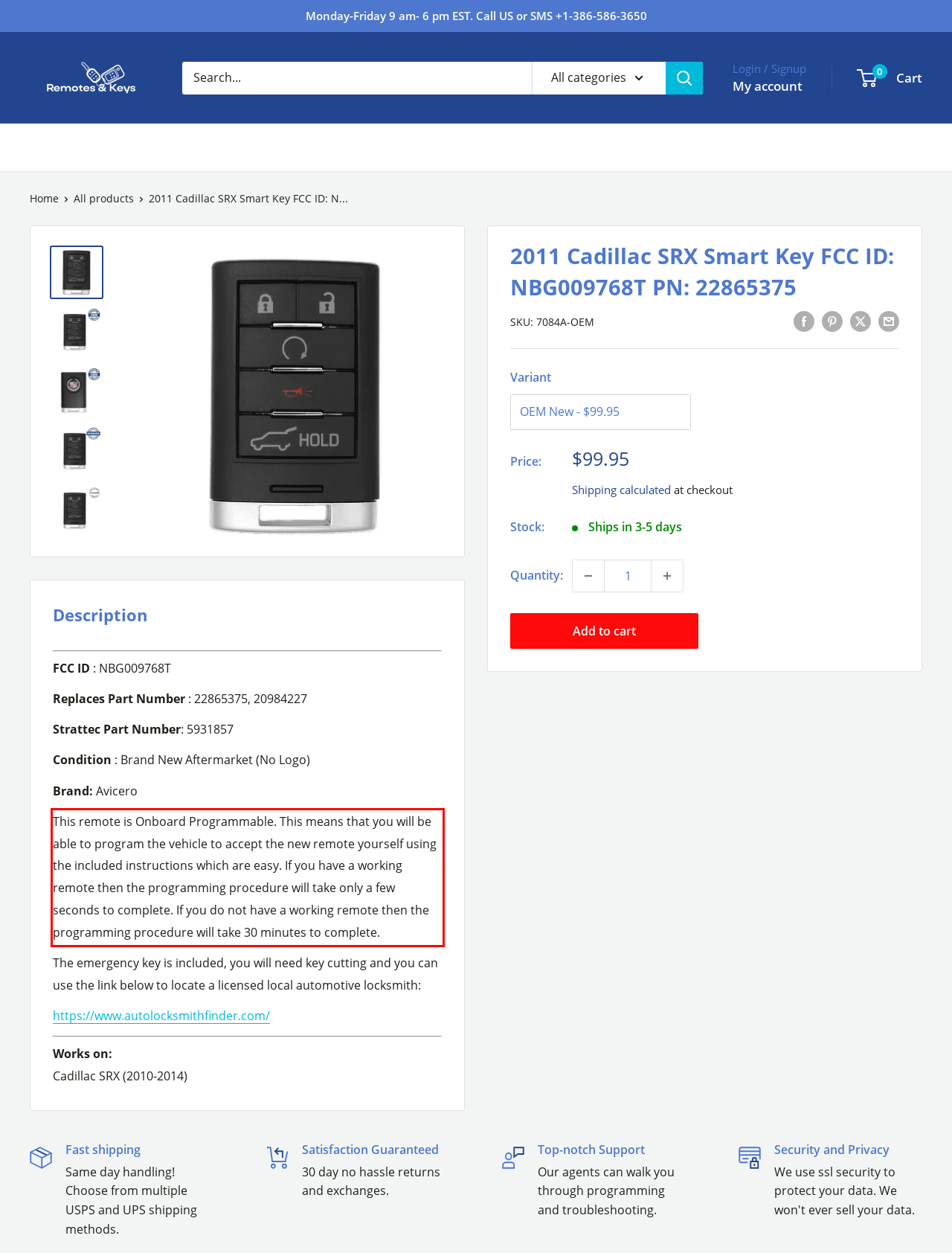By examining the provided screenshot of a webpage, recognize the text within the red bounding box and generate its text content.

This remote is Onboard Programmable. This means that you will be able to program the vehicle to accept the new remote yourself using the included instructions which are easy. If you have a working remote then the programming procedure will take only a few seconds to complete. If you do not have a working remote then the programming procedure will take 30 minutes to complete.